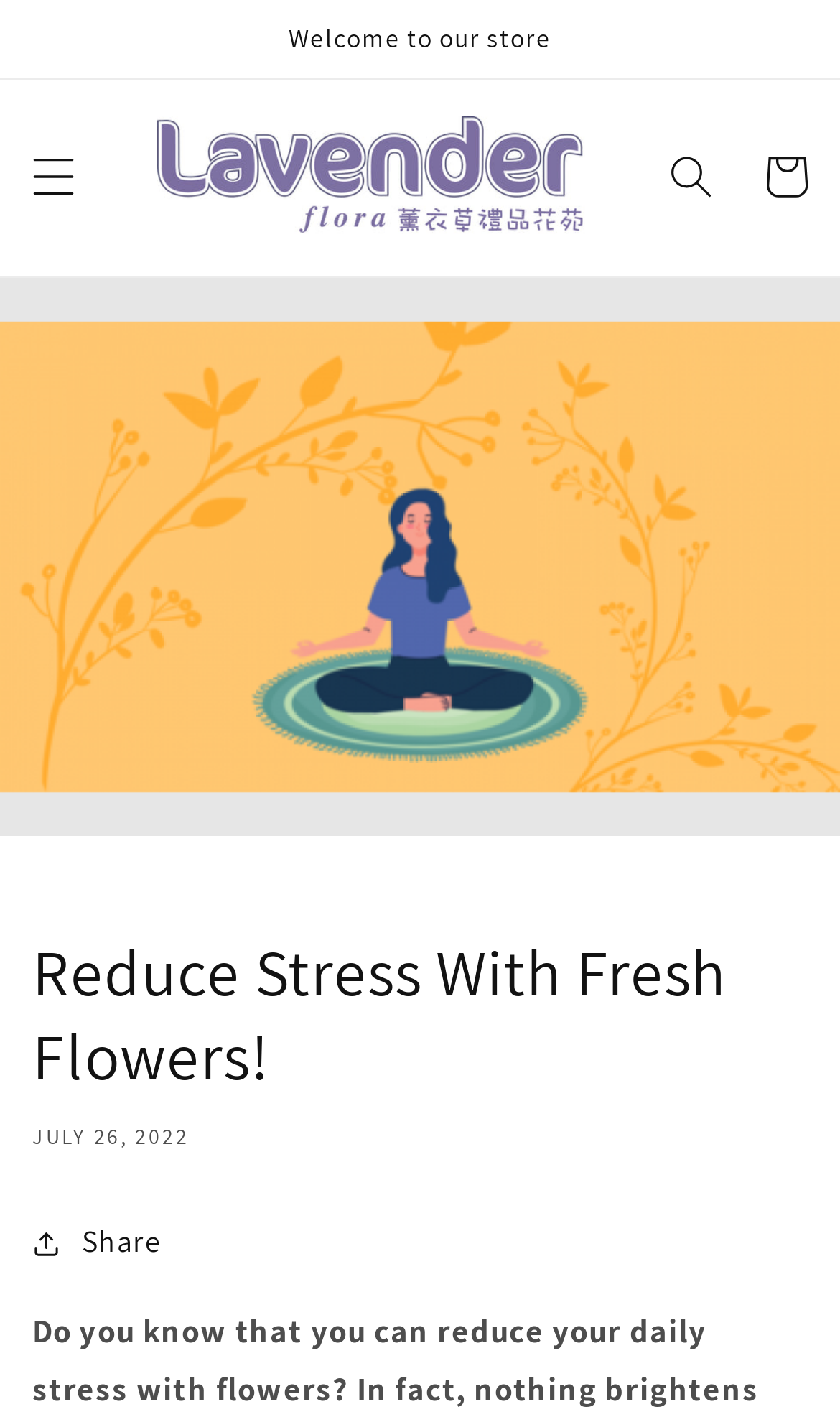How many images are in the header section?
Please look at the screenshot and answer in one word or a short phrase.

2